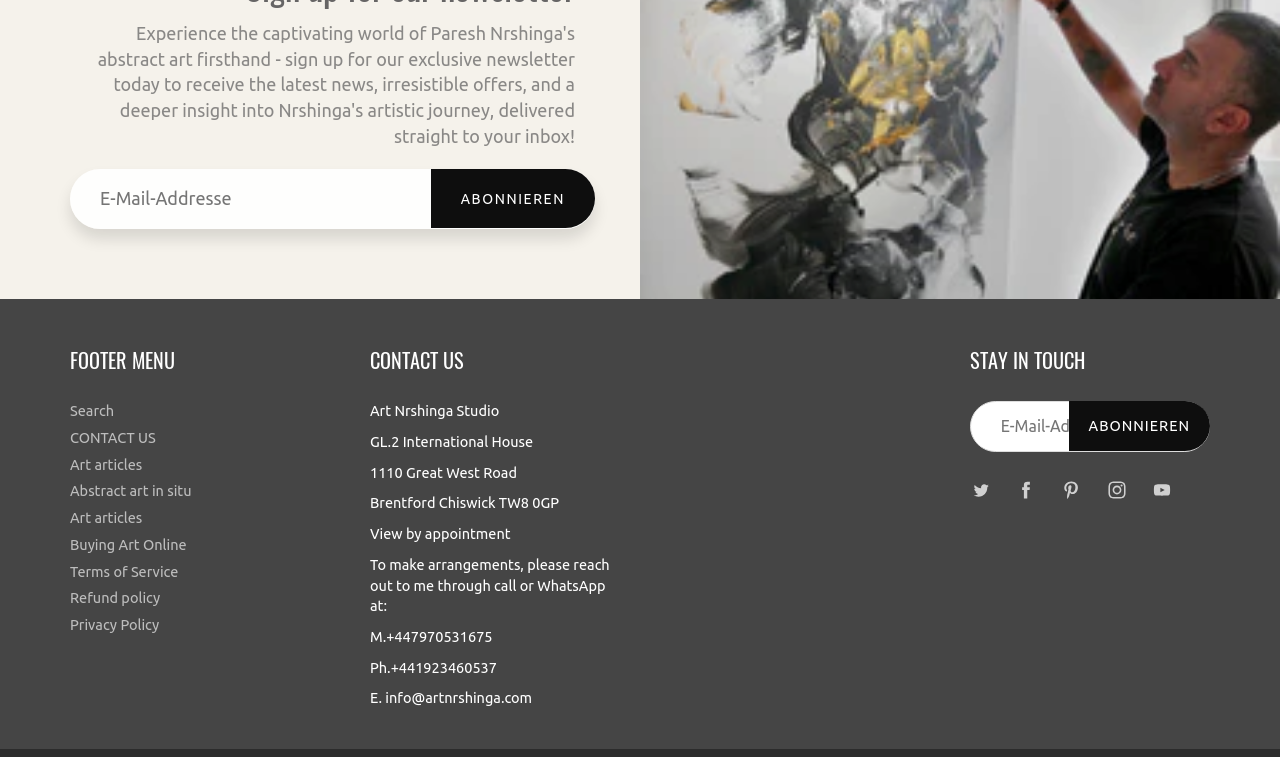What is the phone number of the studio?
Please look at the screenshot and answer using one word or phrase.

+44 1923 460537